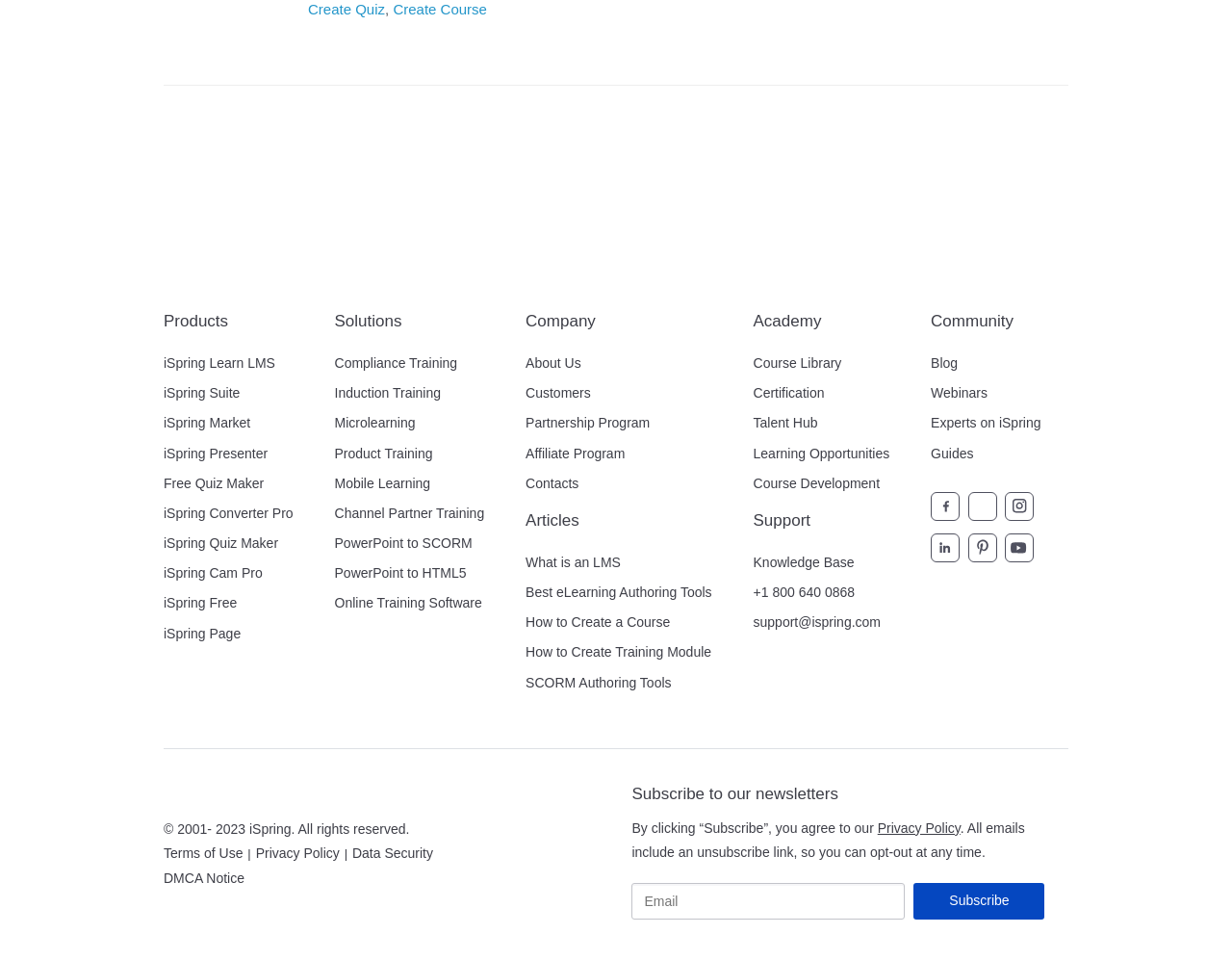Is there a way to contact the company for support?
Answer with a single word or short phrase according to what you see in the image.

Yes